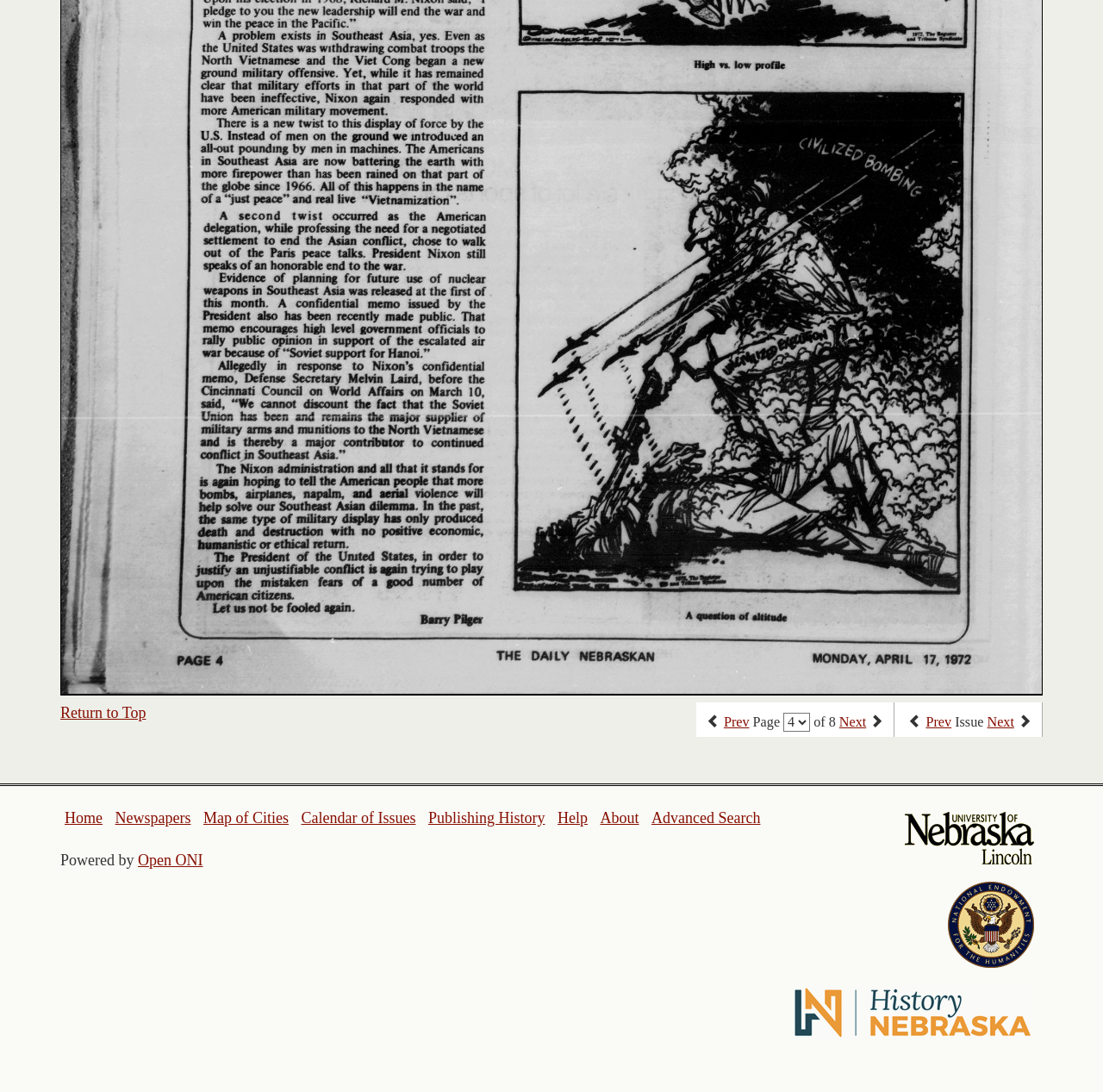What is the name of the organization powering the website?
Observe the image and answer the question with a one-word or short phrase response.

Open ONI